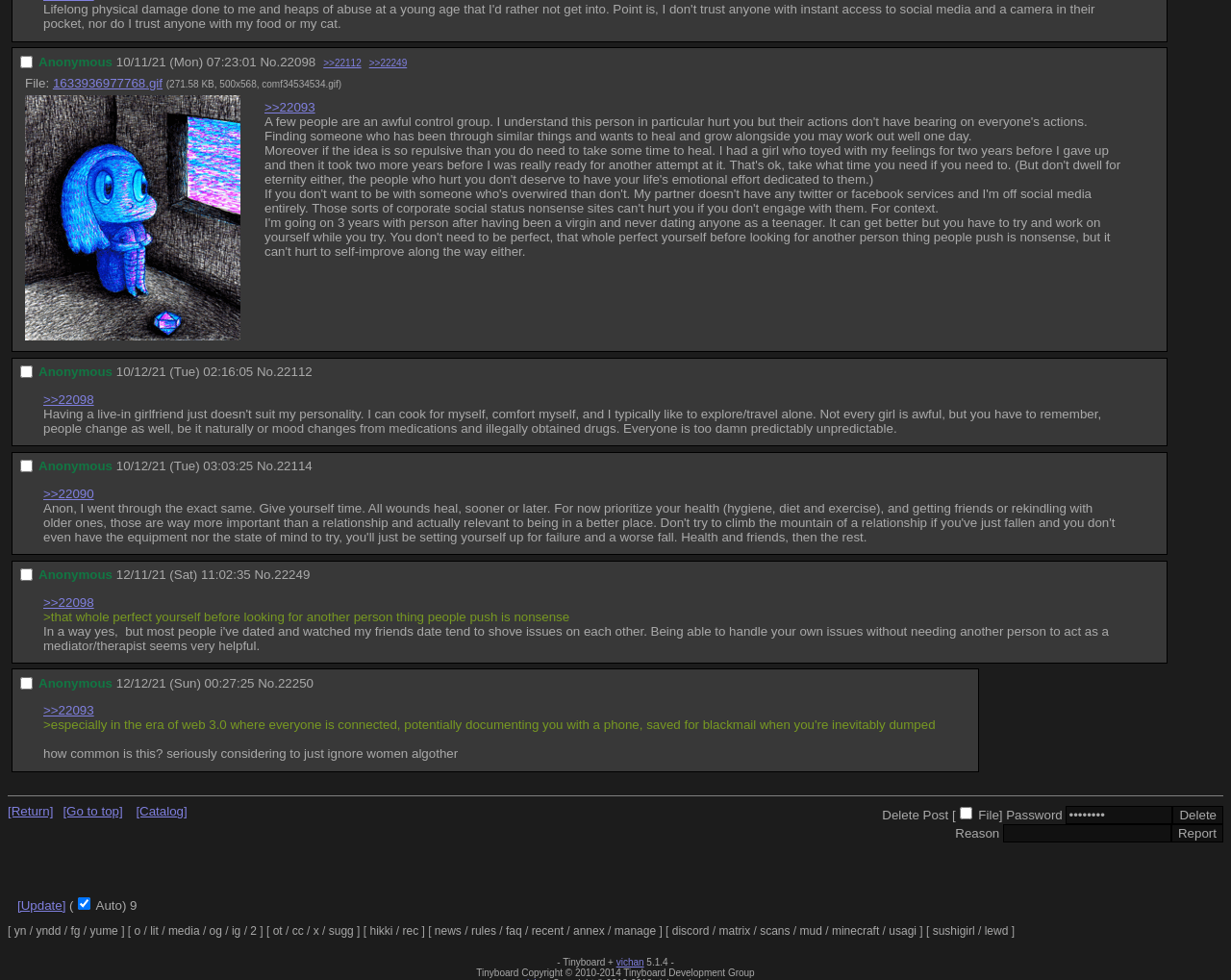Locate the bounding box coordinates of the element you need to click to accomplish the task described by this instruction: "Enter password in the password field".

[0.866, 0.823, 0.953, 0.841]